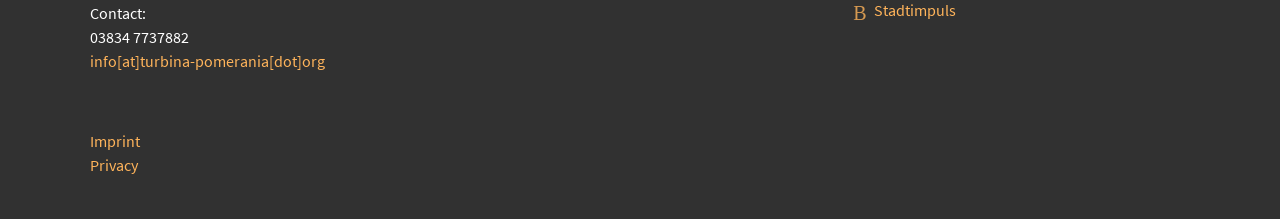Can you find the bounding box coordinates for the UI element given this description: "Privacy"? Provide the coordinates as four float numbers between 0 and 1: [left, top, right, bottom].

[0.07, 0.709, 0.108, 0.801]